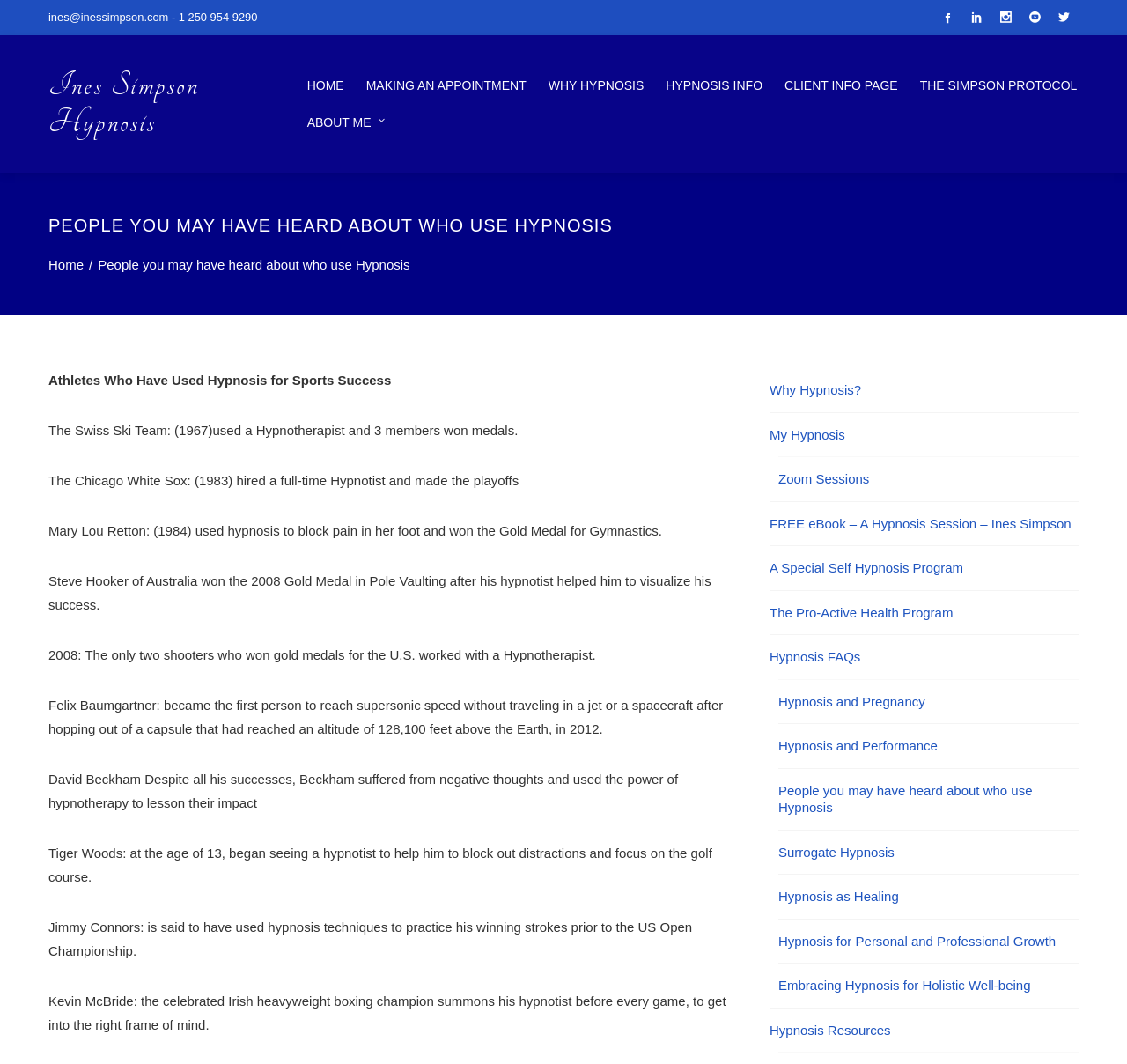What is the sport of Mary Lou Retton?
Based on the image, please offer an in-depth response to the question.

Mary Lou Retton is mentioned in the StaticText element with bounding box coordinates [0.043, 0.492, 0.588, 0.506] as someone who used hypnosis to block pain in her foot and won the Gold Medal for Gymnastics.